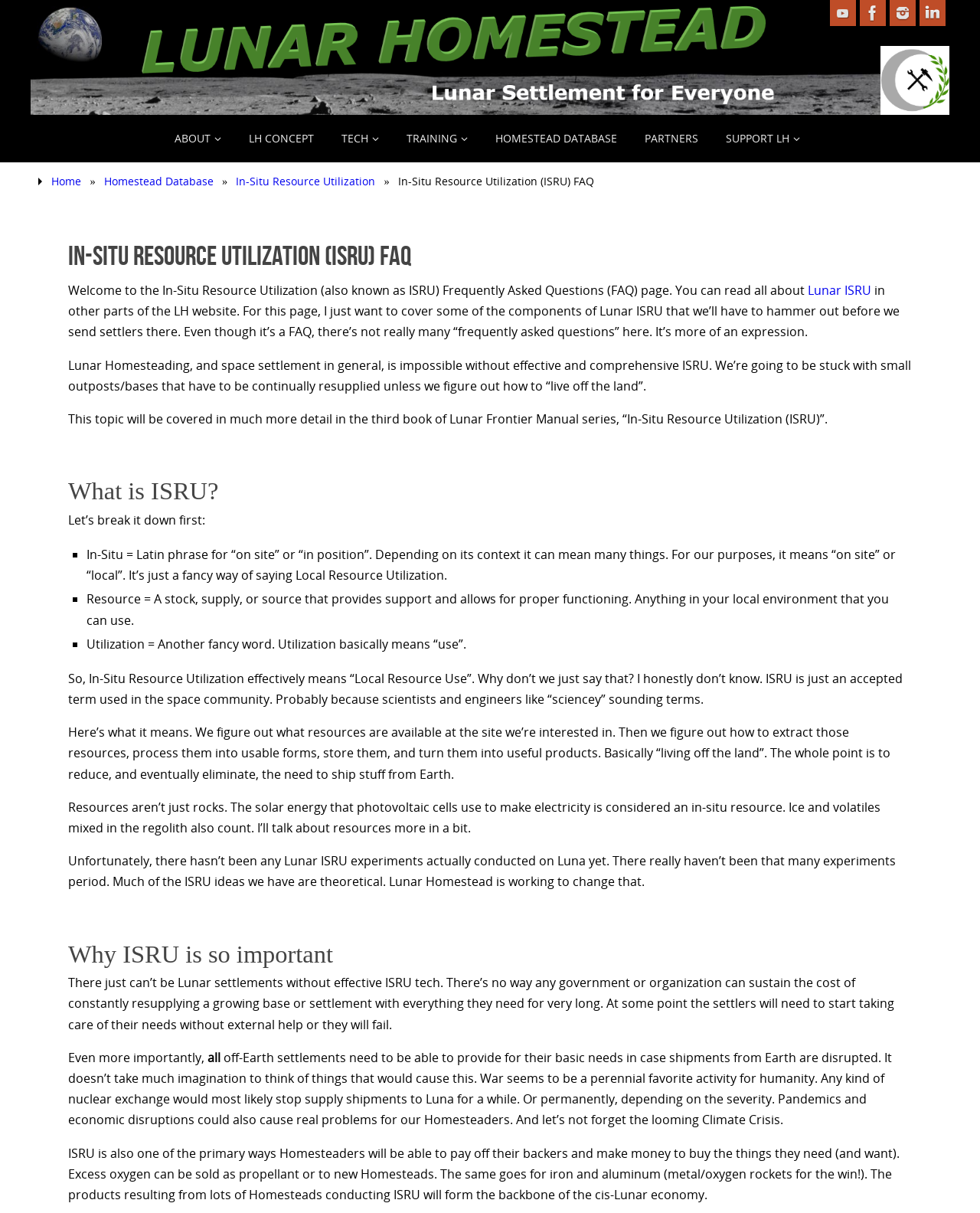Based on the provided description, "About", find the bounding box of the corresponding UI element in the screenshot.

[0.167, 0.101, 0.236, 0.127]